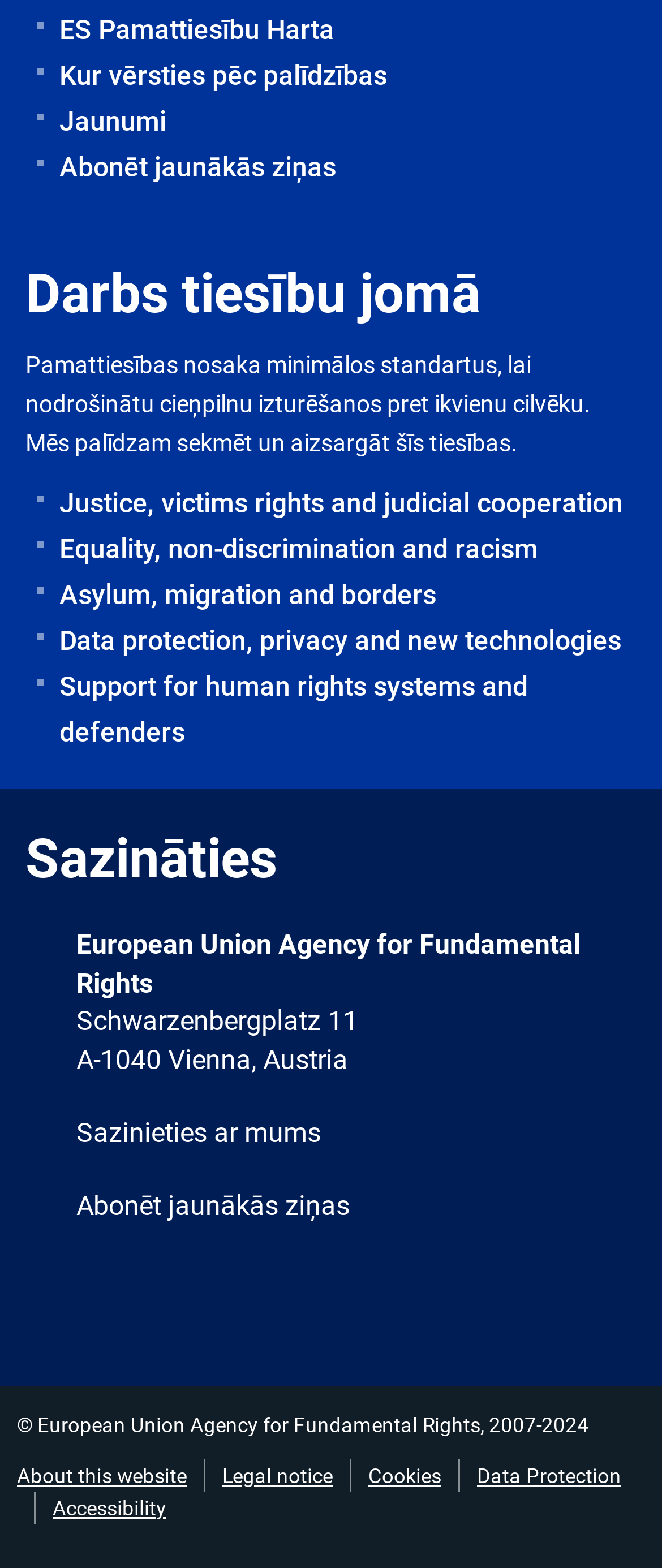Please determine the bounding box coordinates for the UI element described here. Use the format (top-left x, top-left y, bottom-right x, bottom-right y) with values bounded between 0 and 1: Suzanne Anderson

None